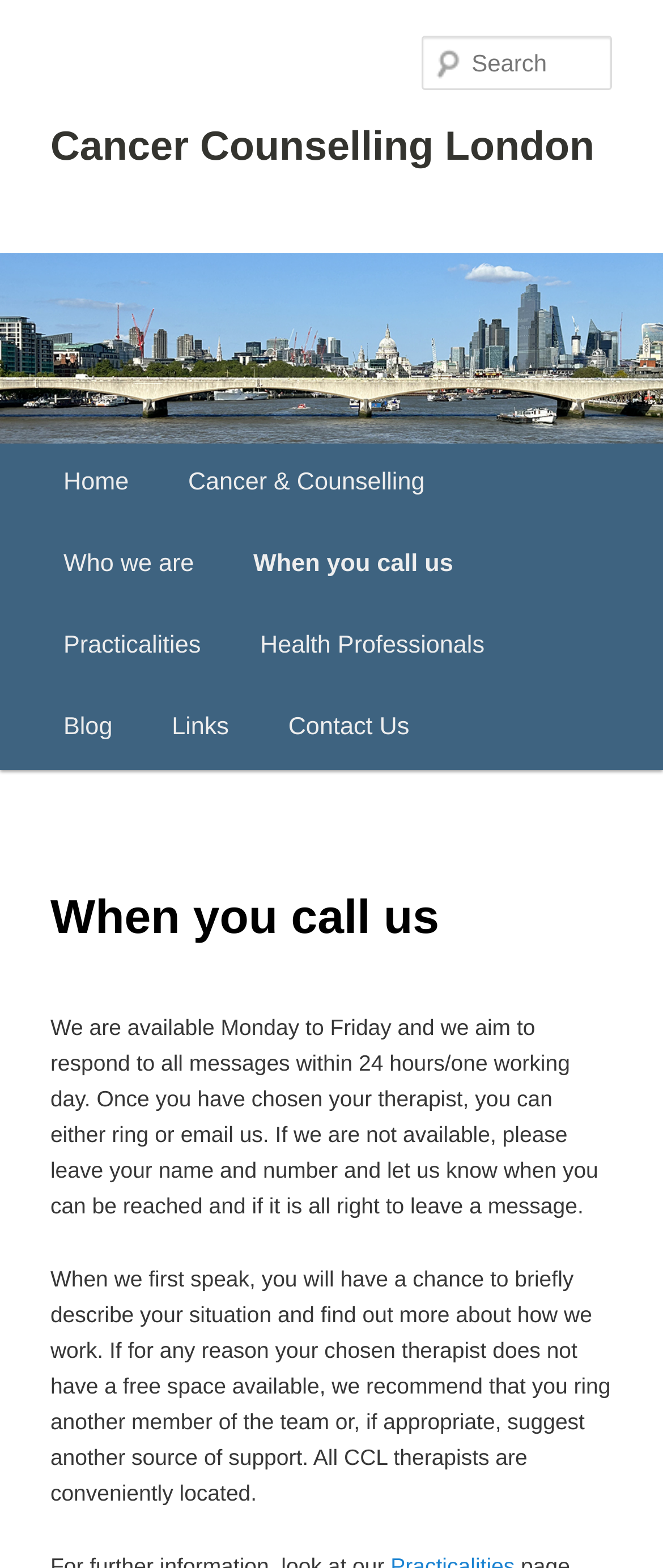Analyze the image and deliver a detailed answer to the question: What is the name of the organization?

I determined the answer by looking at the heading element with the text 'Cancer Counselling London' which appears multiple times on the webpage, indicating that it is the name of the organization.